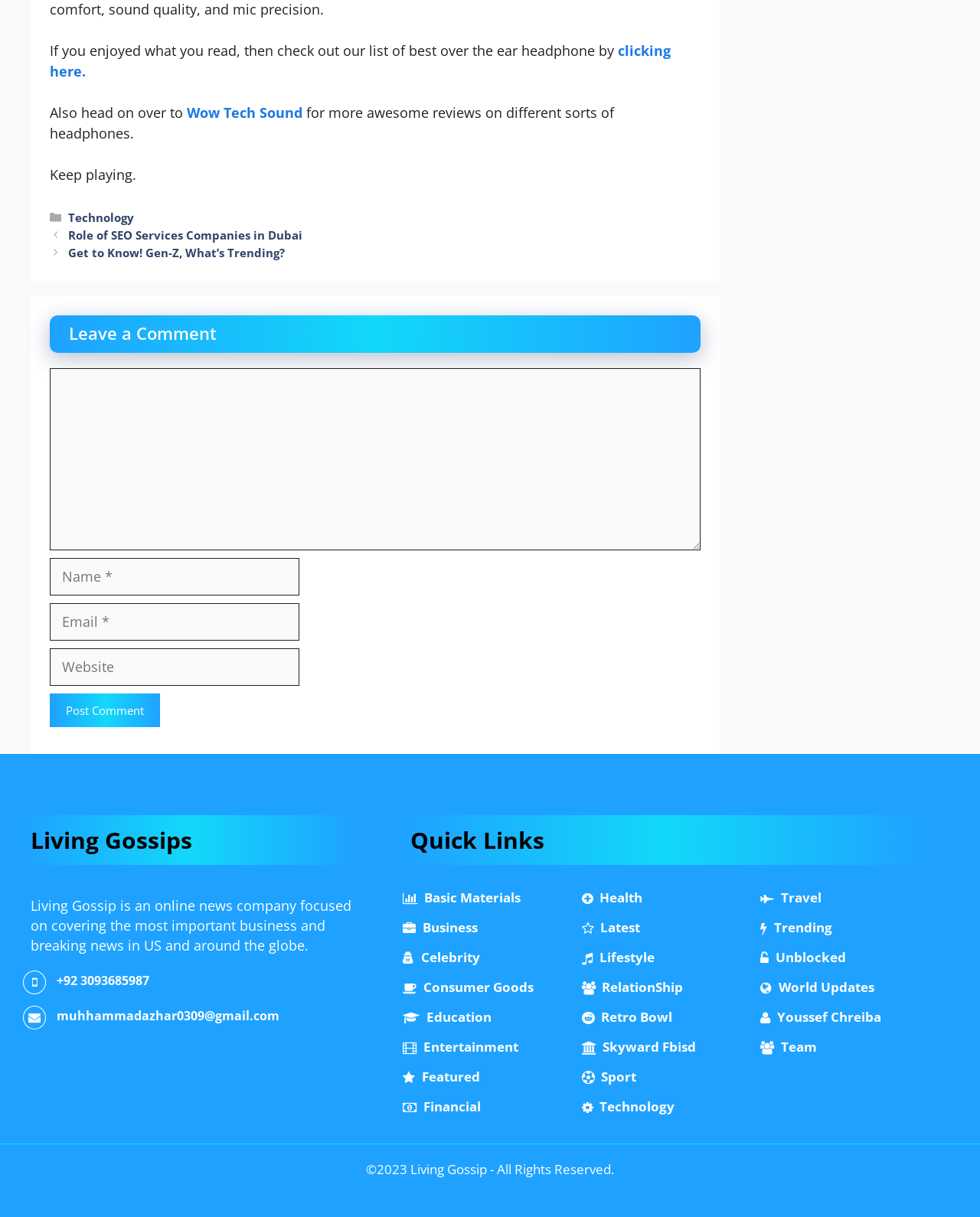Based on the image, please respond to the question with as much detail as possible:
What is the copyright year of the website?

The answer can be found at the bottom of the webpage, where it is stated that '©2023 Living Gossip - All Rights Reserved.'